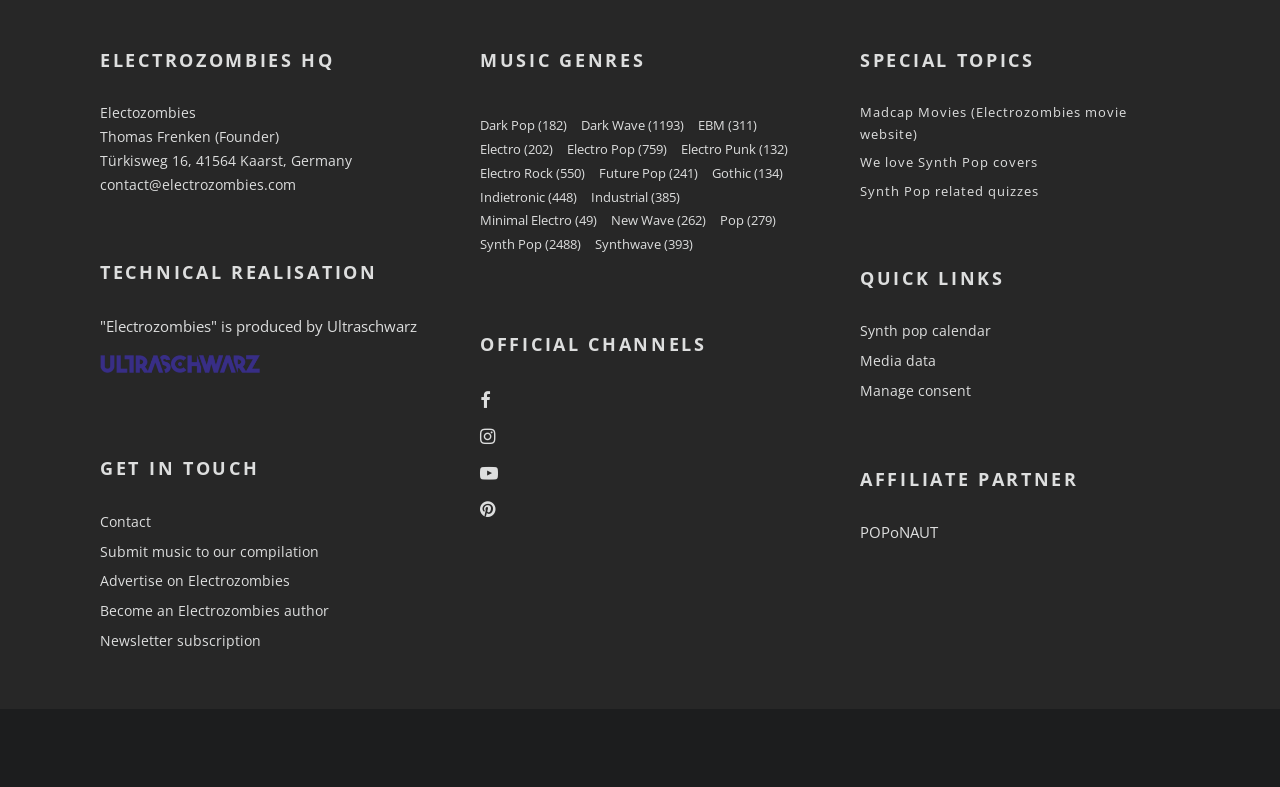Indicate the bounding box coordinates of the clickable region to achieve the following instruction: "Explore the 'Dark Pop' music genre."

[0.375, 0.148, 0.443, 0.171]